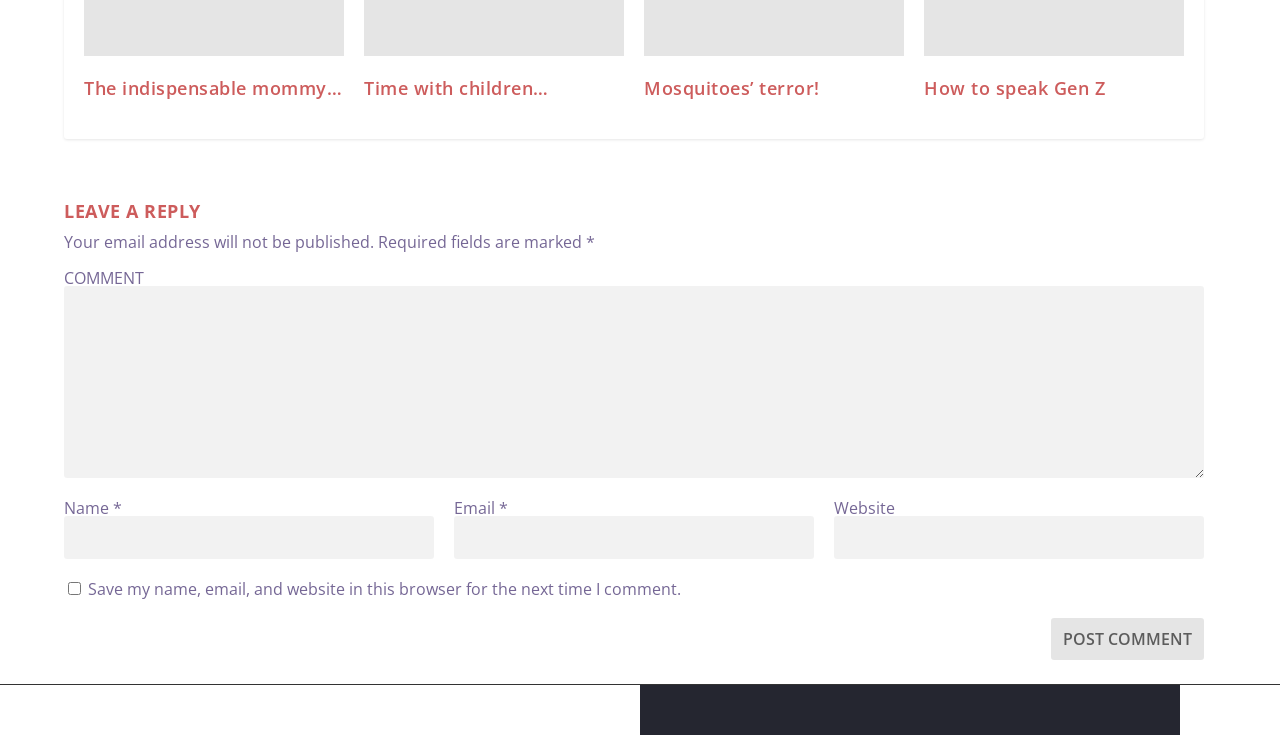How many textboxes are there on the webpage?
Please give a well-detailed answer to the question.

I counted the number of textbox elements on the webpage, which are 'COMMENT', 'Name *', 'Email *', and 'Website'. There are 4 textboxes in total.